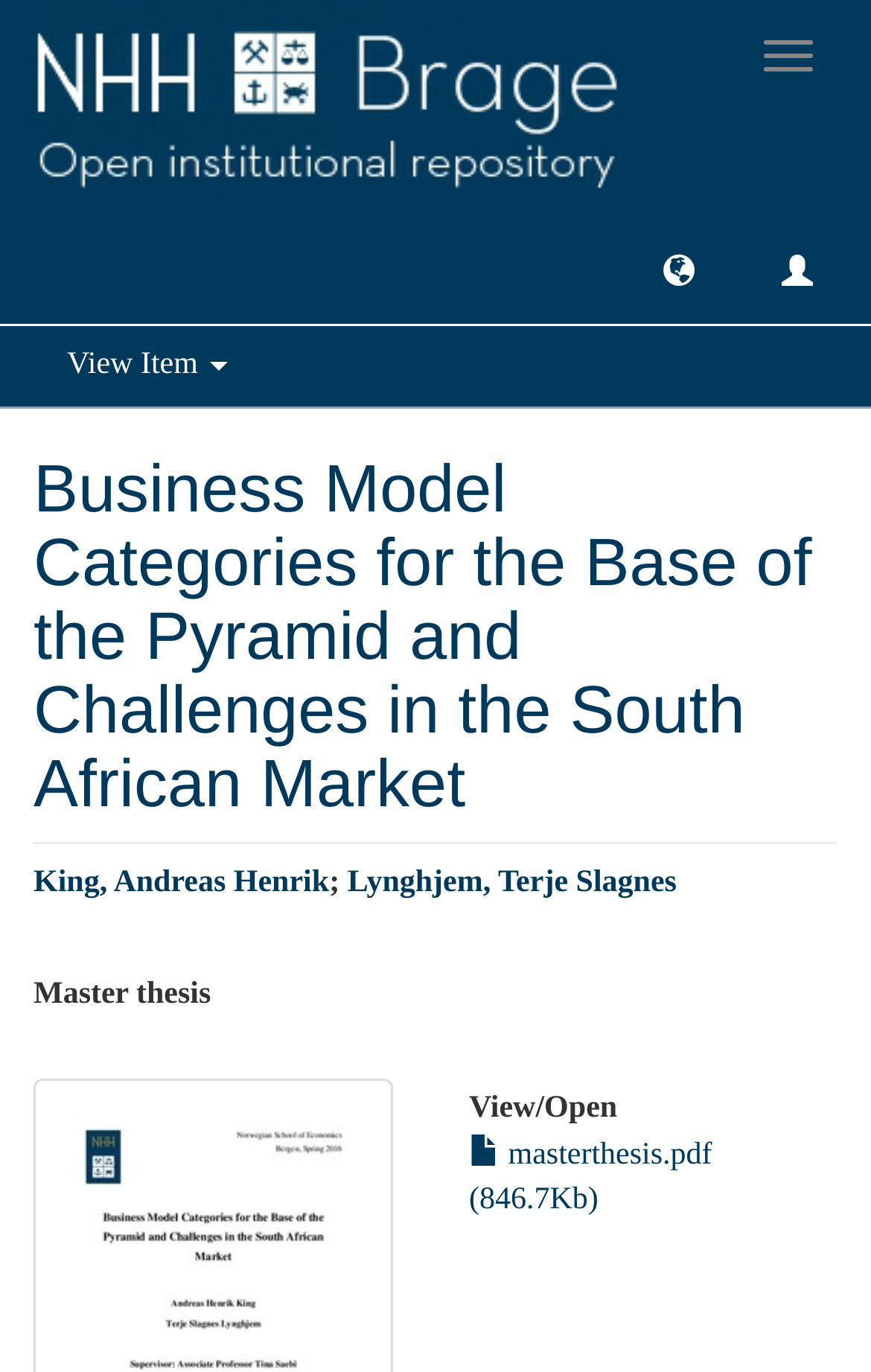Determine the bounding box coordinates in the format (top-left x, top-left y, bottom-right x, bottom-right y). Ensure all values are floating point numbers between 0 and 1. Identify the bounding box of the UI element described by: parent_node: Toggle navigation

[0.0, 0.0, 0.738, 0.155]